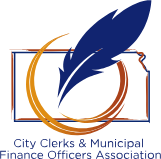Offer a detailed explanation of what is depicted in the image.

The image features the logo of the City Clerks and Municipal Finance Officers Association (CCMFOA). The design incorporates a stylized feather motif, symbolizing professionalism and the essence of clerical duty, alongside a circular element that suggests unity and community. Below the graphic, the association's full name is displayed prominently in a sleek, modern font. This logo serves as a visual representation of the organization, which focuses on enhancing the collaboration and support among city clerks and finance officers, promoting effective governance and public service.